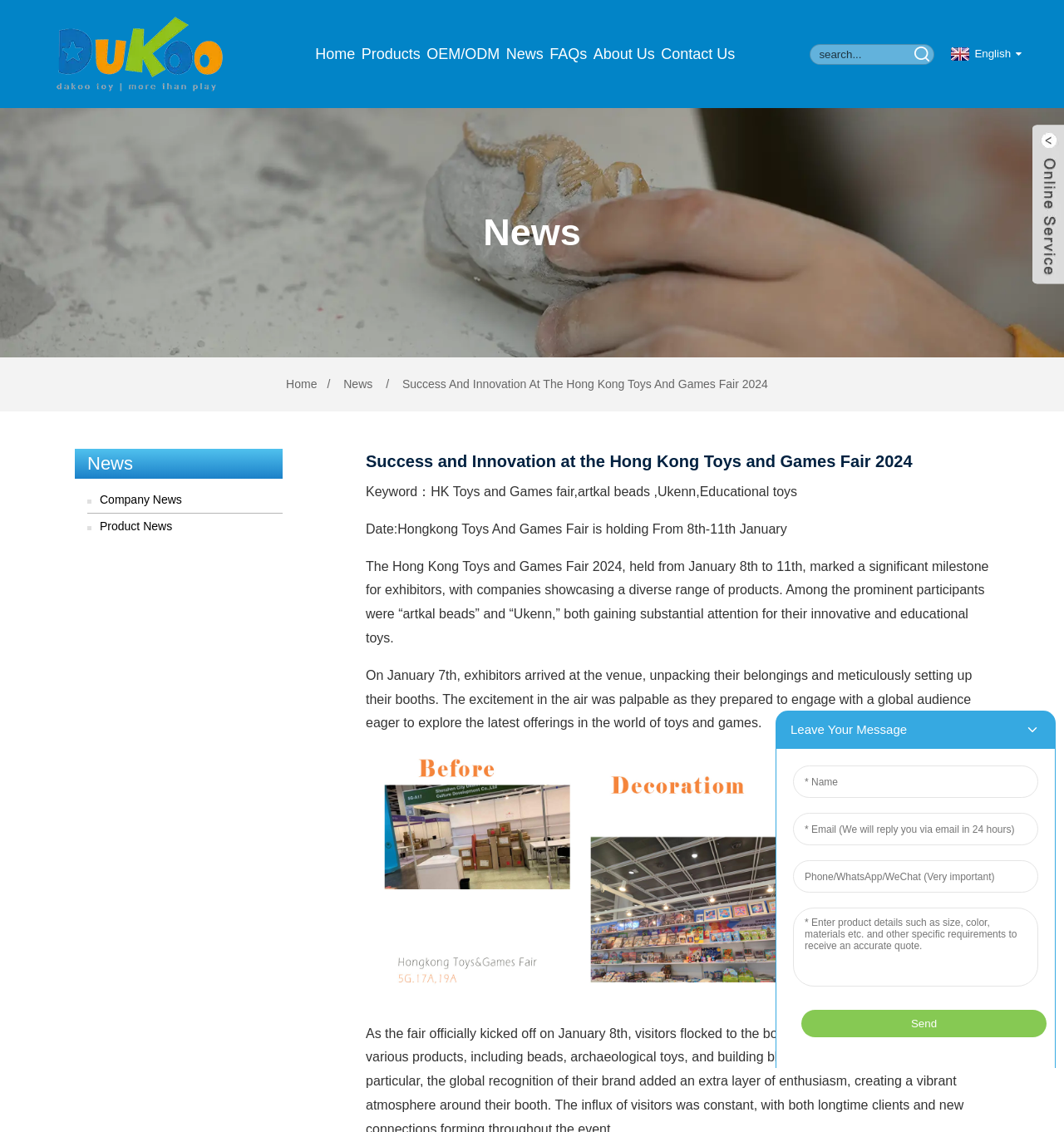Refer to the image and provide an in-depth answer to the question: 
What is the logo on the top left corner?

The logo on the top left corner is 'dukoo logo2', which can be found by examining the bounding box coordinates [0.04, 0.015, 0.226, 0.081] and the OCR text 'dukoo logo2'.